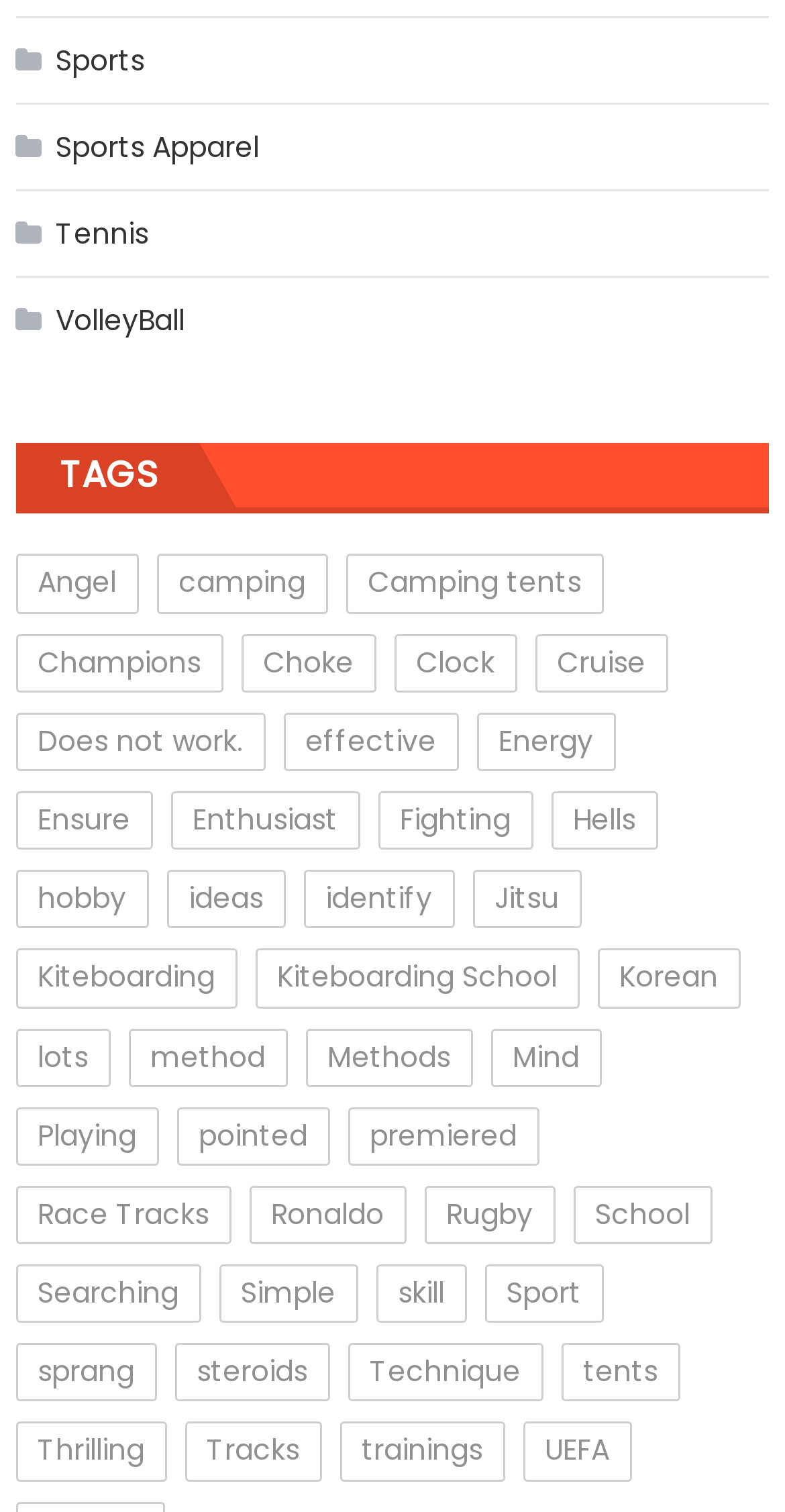How many items are associated with each tag?
Refer to the image and give a detailed answer to the query.

I noticed that each tag has '(1 item)' next to it, indicating that each tag is associated with 1 item.